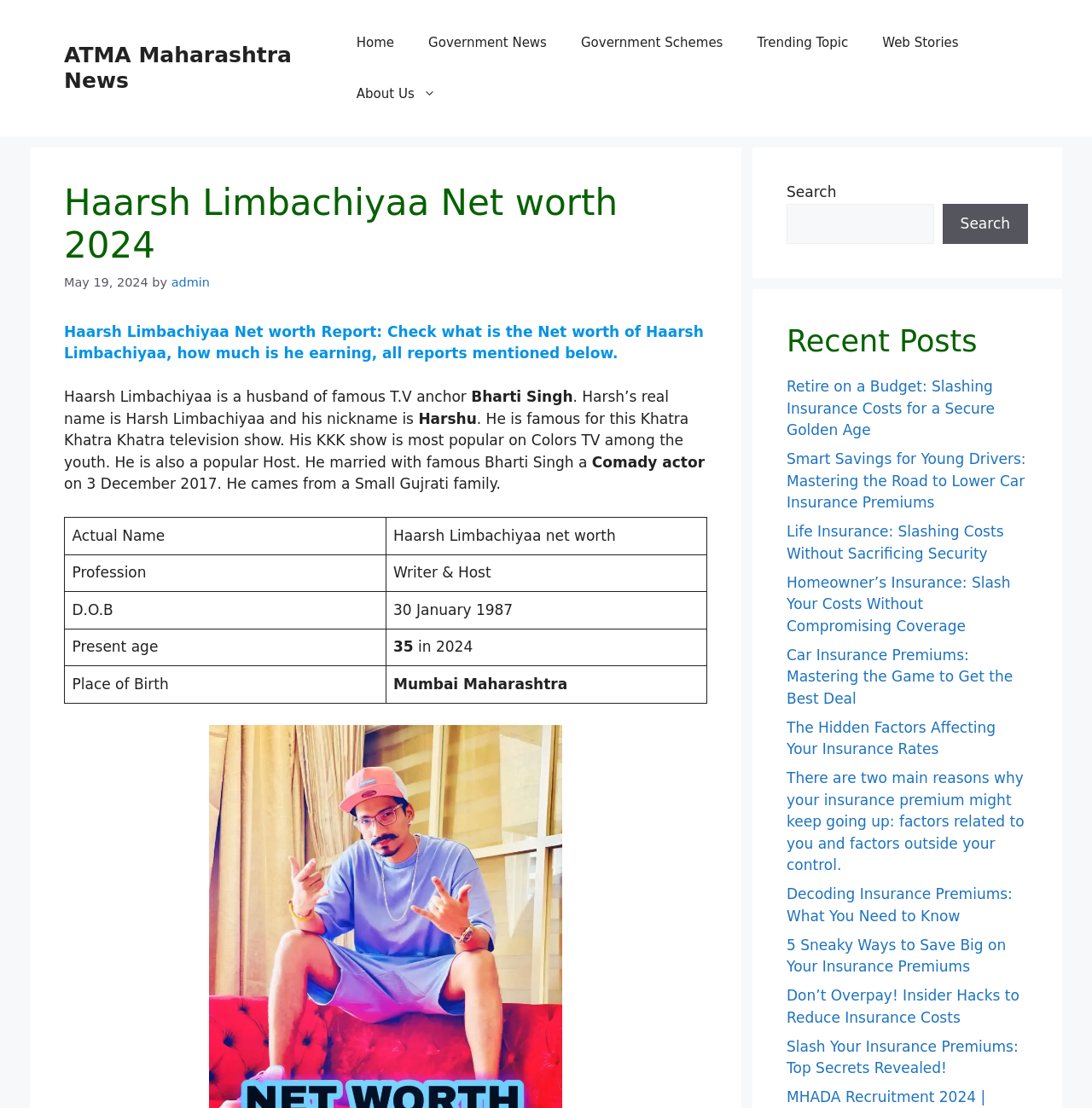Identify the bounding box coordinates for the UI element that matches this description: "Pooja Sharma Biography 2023".

[0.466, 0.002, 0.667, 0.017]